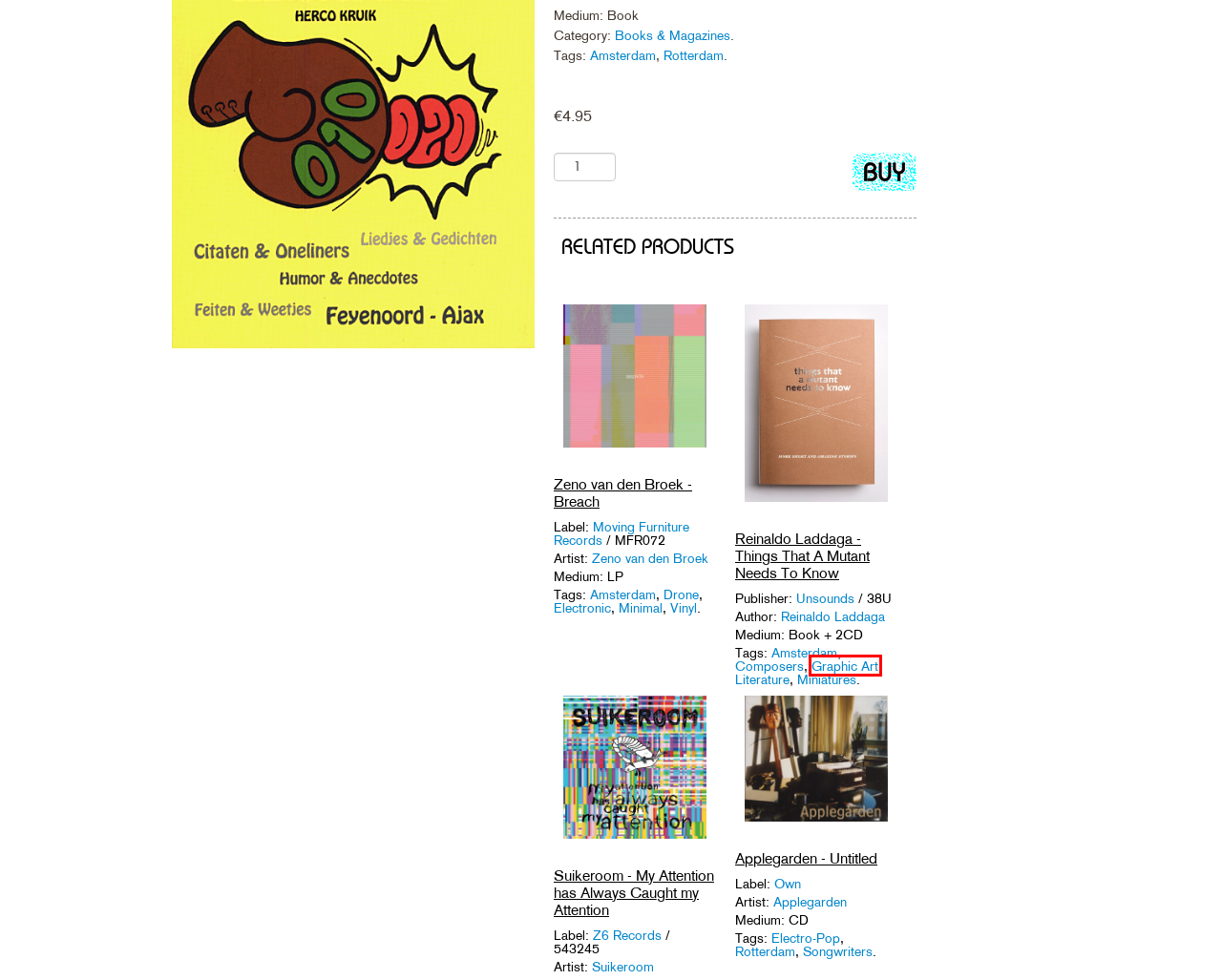You are provided with a screenshot of a webpage that has a red bounding box highlighting a UI element. Choose the most accurate webpage description that matches the new webpage after clicking the highlighted element. Here are your choices:
A. Minimal Archives - Underbelly
B. Graphic Art Archives - Underbelly
C. Electro-Pop Archives - Underbelly
D. Rotterdam Archives - Underbelly
E. Breach - Underbelly
F. My Attention has Always Caught my Attention - Underbelly
G. Amsterdam Archives - Underbelly
H. Drone Archives - Underbelly

B